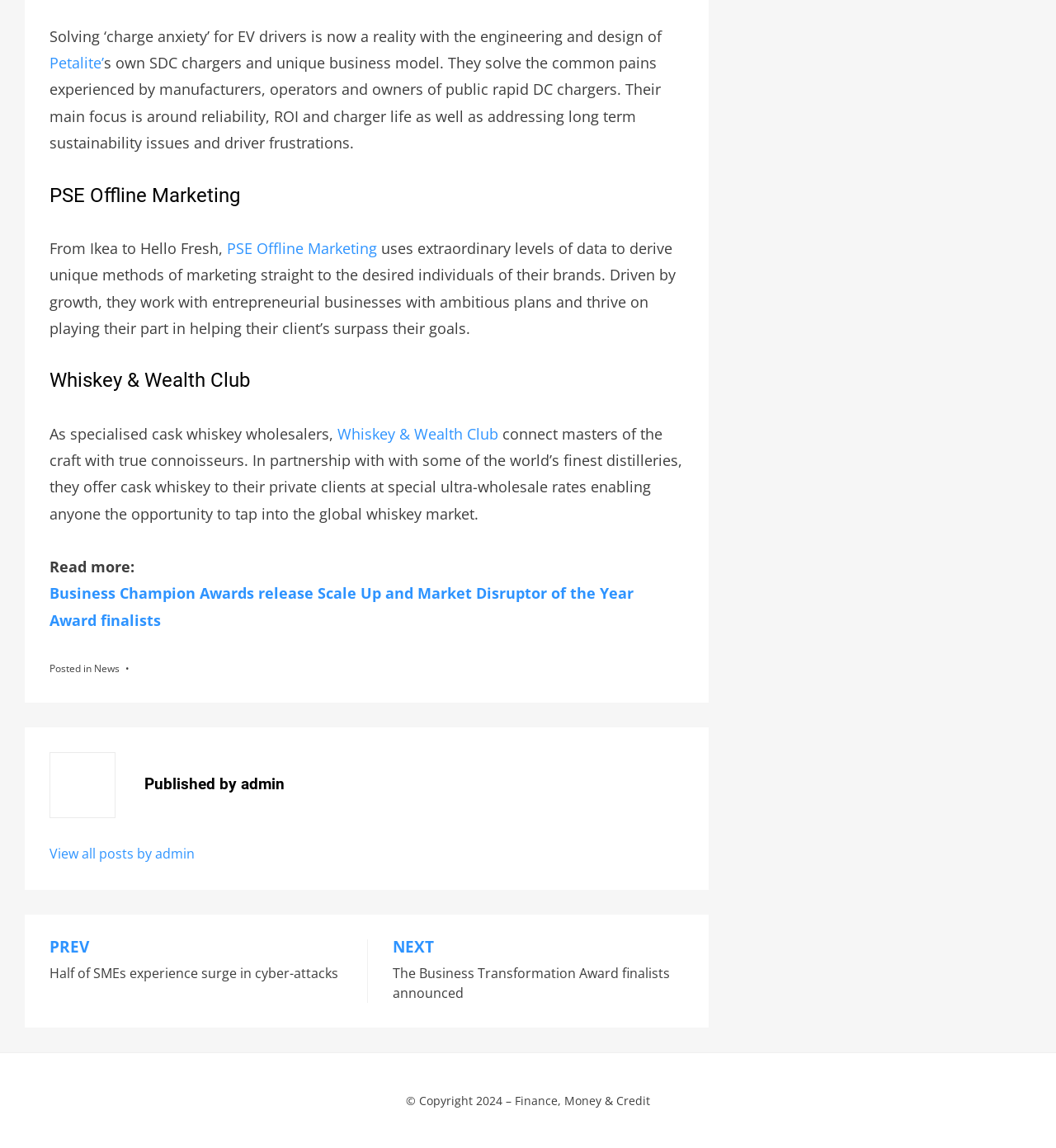Kindly determine the bounding box coordinates for the clickable area to achieve the given instruction: "Go to the next post".

[0.372, 0.818, 0.648, 0.874]